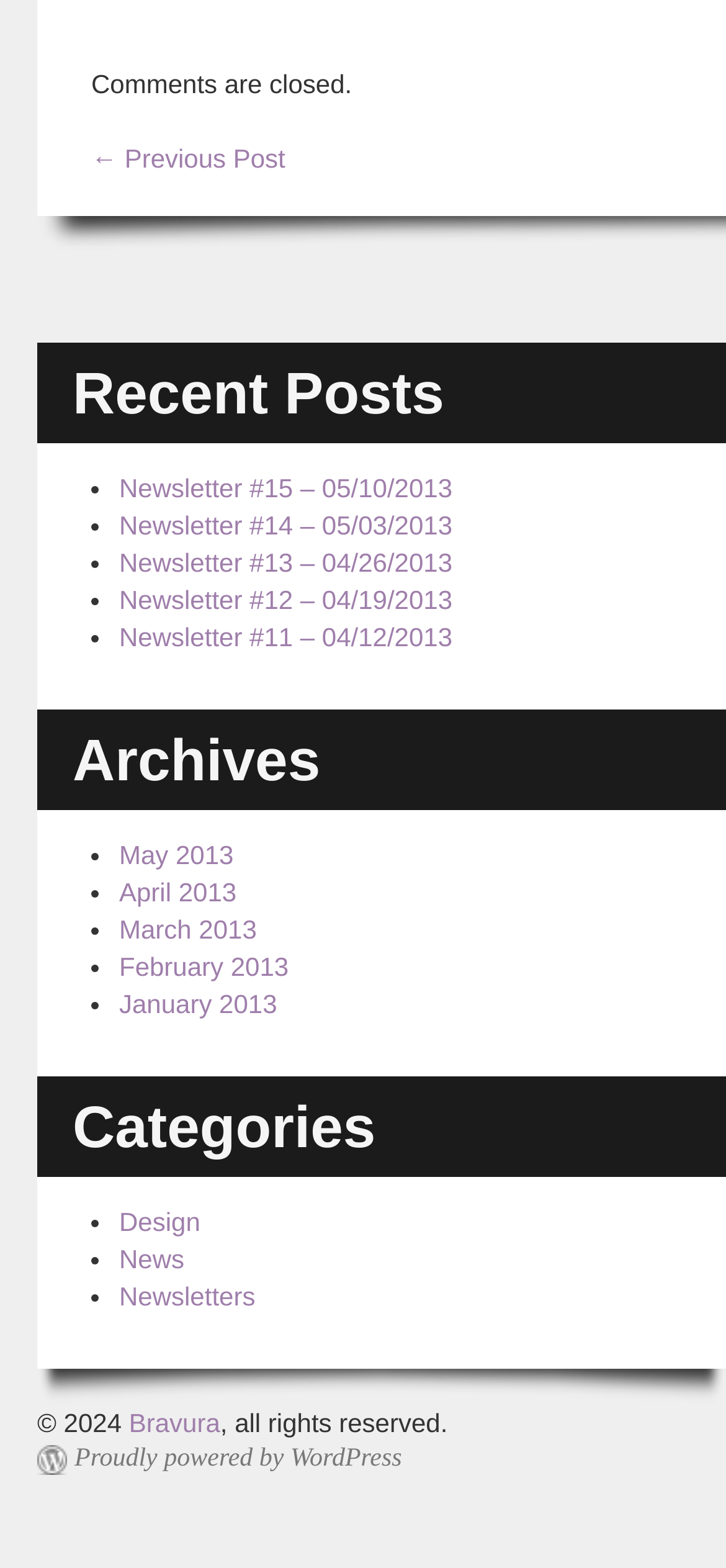Please predict the bounding box coordinates (top-left x, top-left y, bottom-right x, bottom-right y) for the UI element in the screenshot that fits the description: Newsletter #11 – 04/12/2013

[0.164, 0.396, 0.623, 0.415]